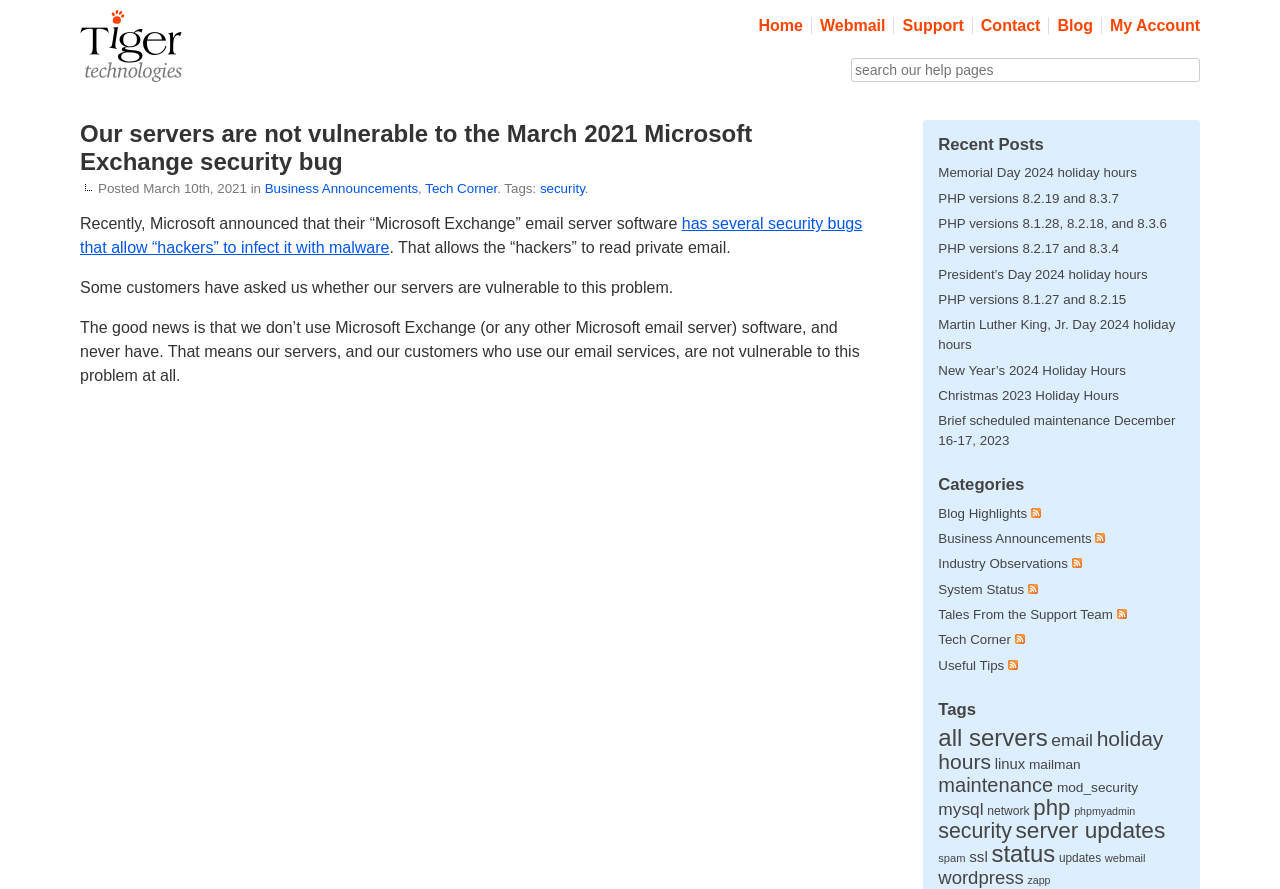Please answer the following question using a single word or phrase: 
How many categories are listed on the webpage?

9